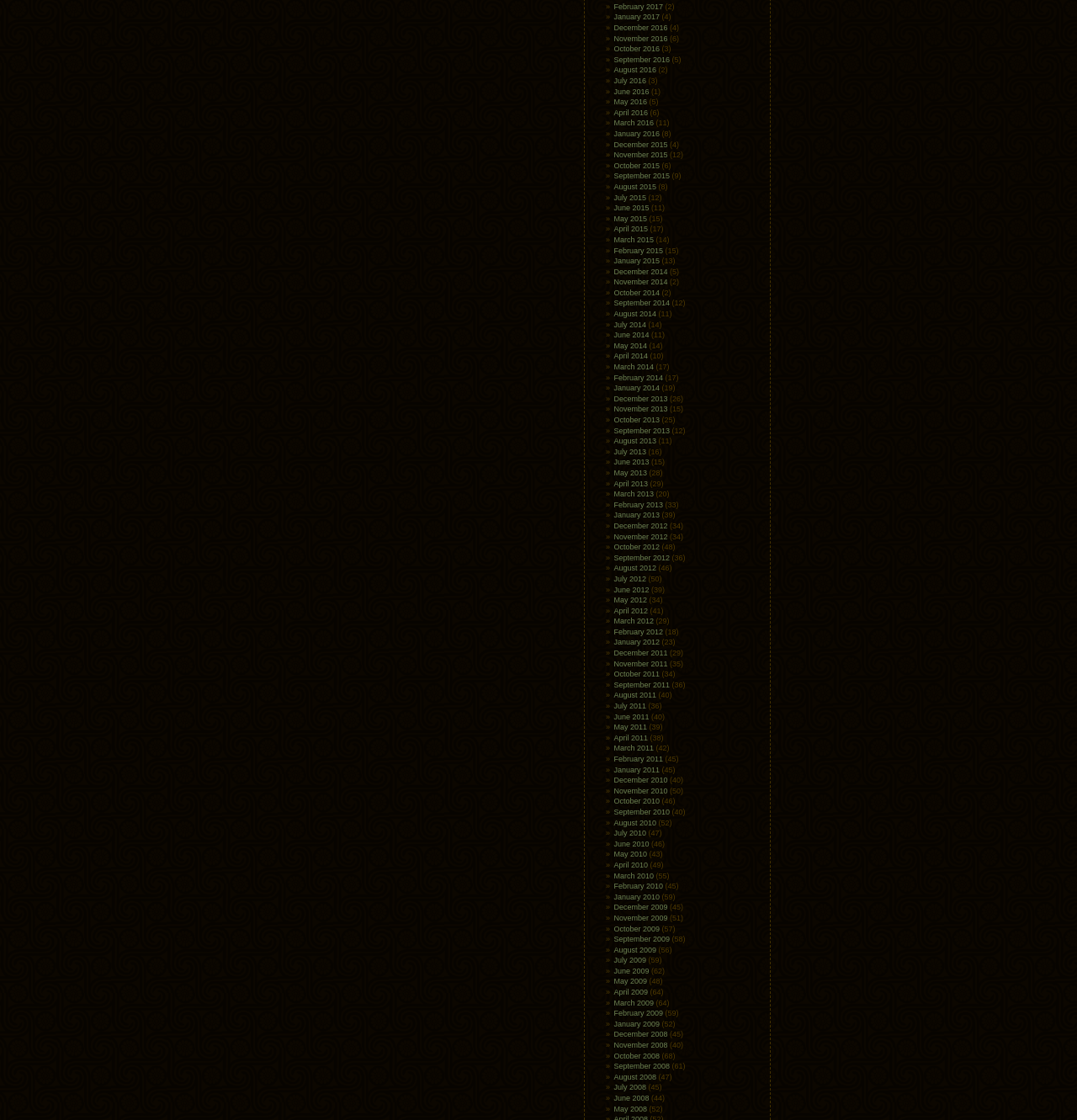Find the bounding box coordinates of the area that needs to be clicked in order to achieve the following instruction: "View October 2016". The coordinates should be specified as four float numbers between 0 and 1, i.e., [left, top, right, bottom].

[0.57, 0.04, 0.613, 0.047]